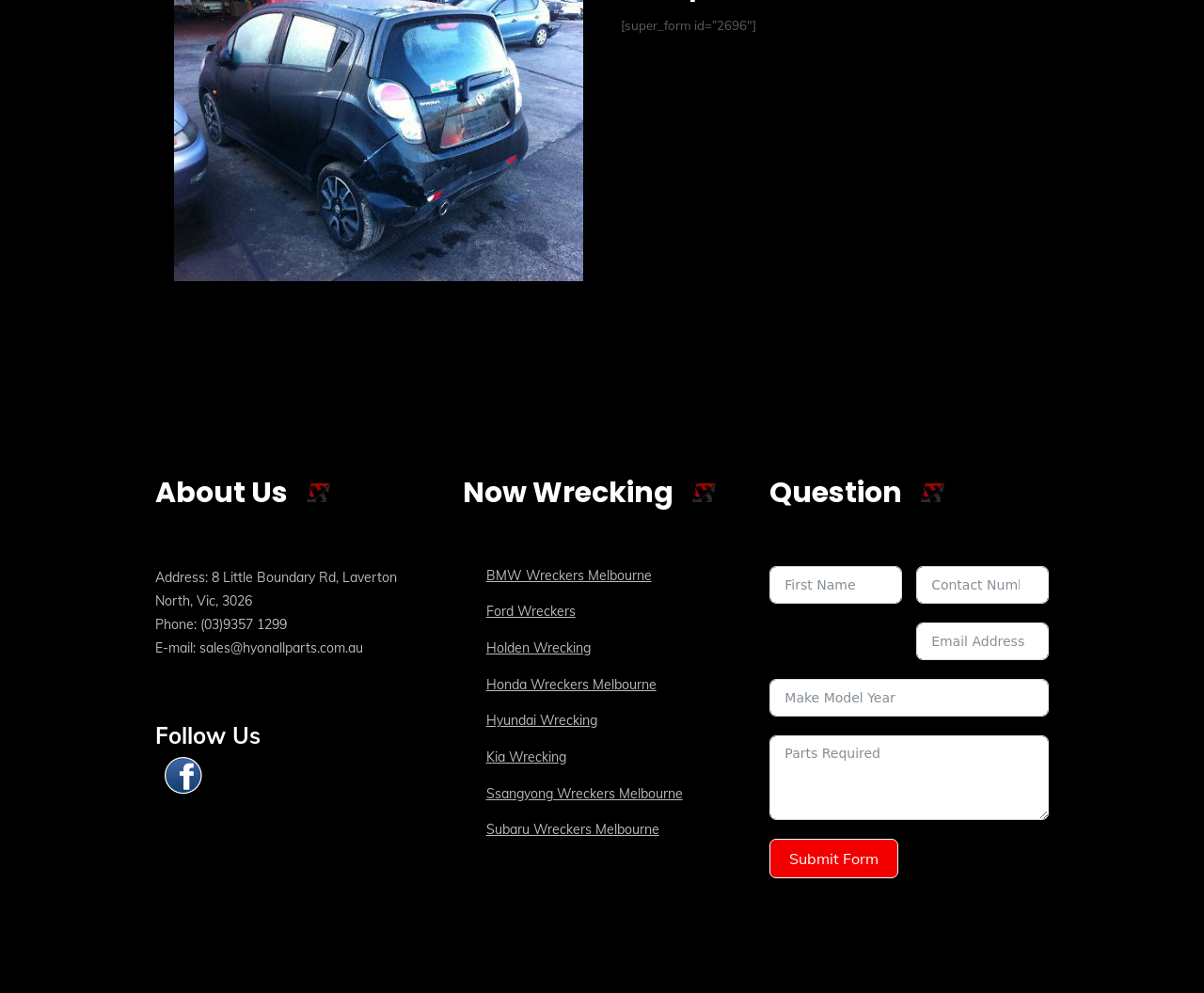Please find the bounding box coordinates of the element's region to be clicked to carry out this instruction: "Fill out the parts request form".

[0.639, 0.57, 0.871, 0.903]